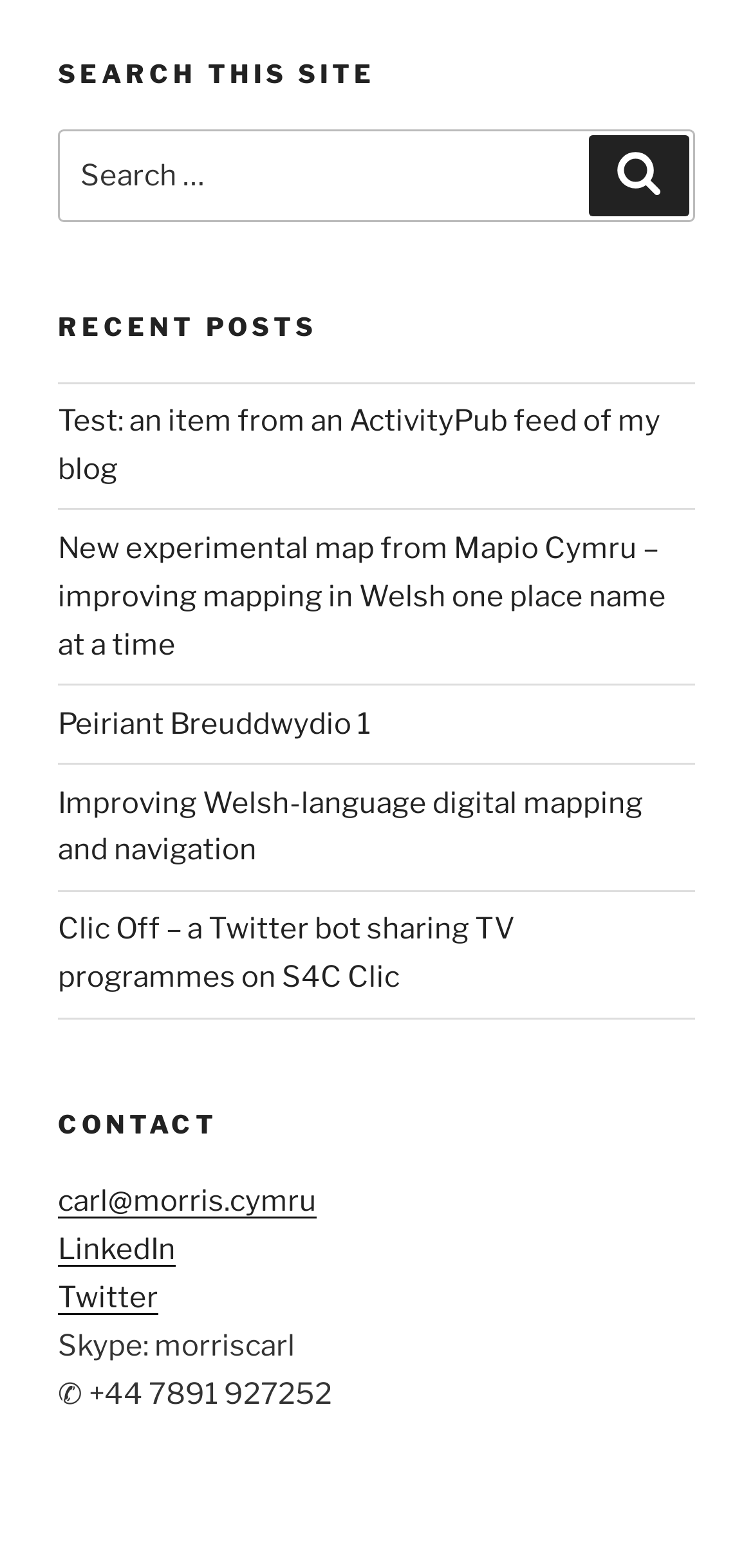Answer briefly with one word or phrase:
What is the phone number listed?

+44 7891 927252